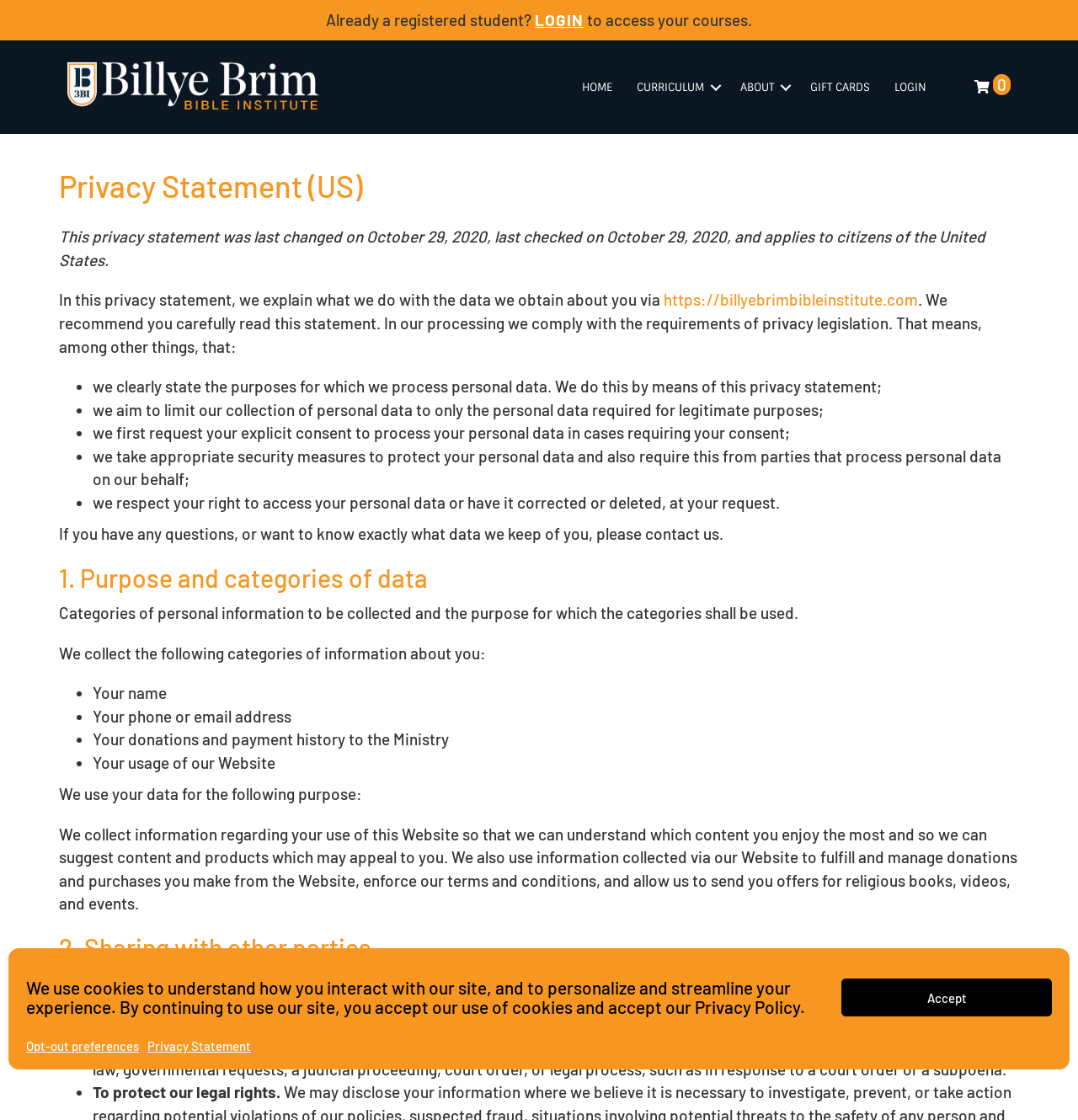Answer the question below using just one word or a short phrase: 
What categories of personal information are collected?

Name, phone/email, donations, usage